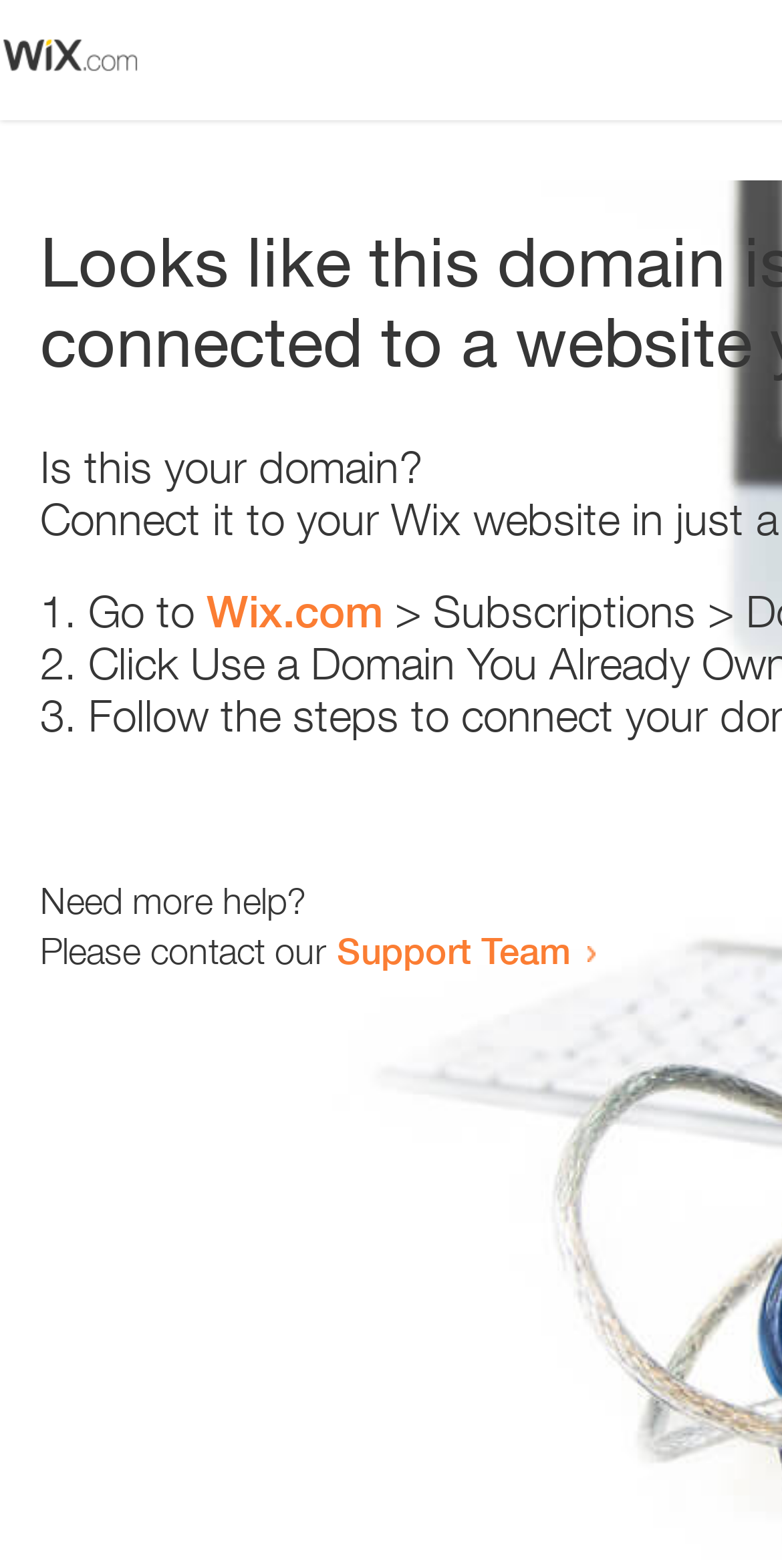Please give a succinct answer to the question in one word or phrase:
What is the text below the list?

Need more help?